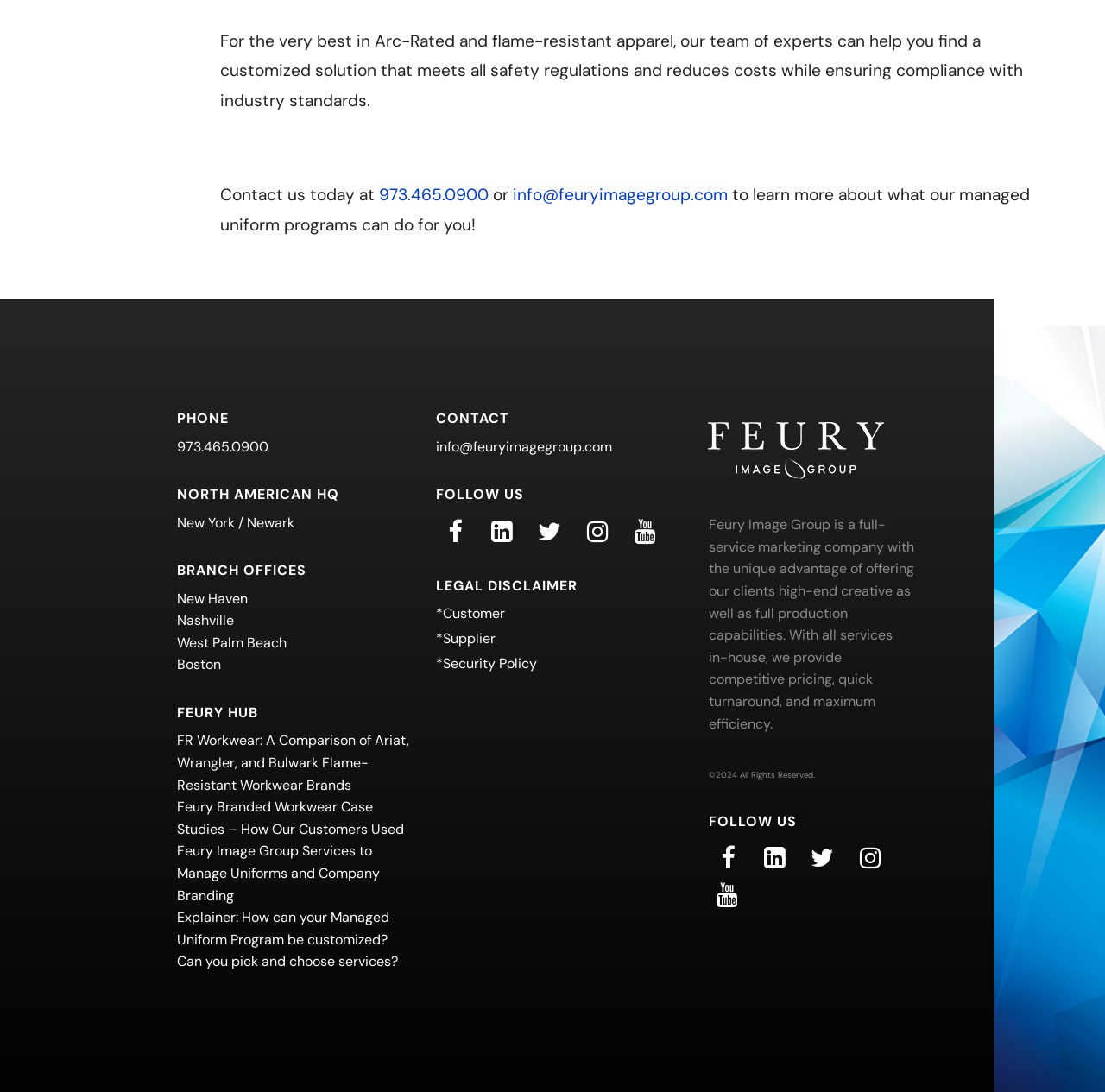Determine the bounding box coordinates of the region that needs to be clicked to achieve the task: "Contact us by phone".

[0.343, 0.169, 0.442, 0.188]